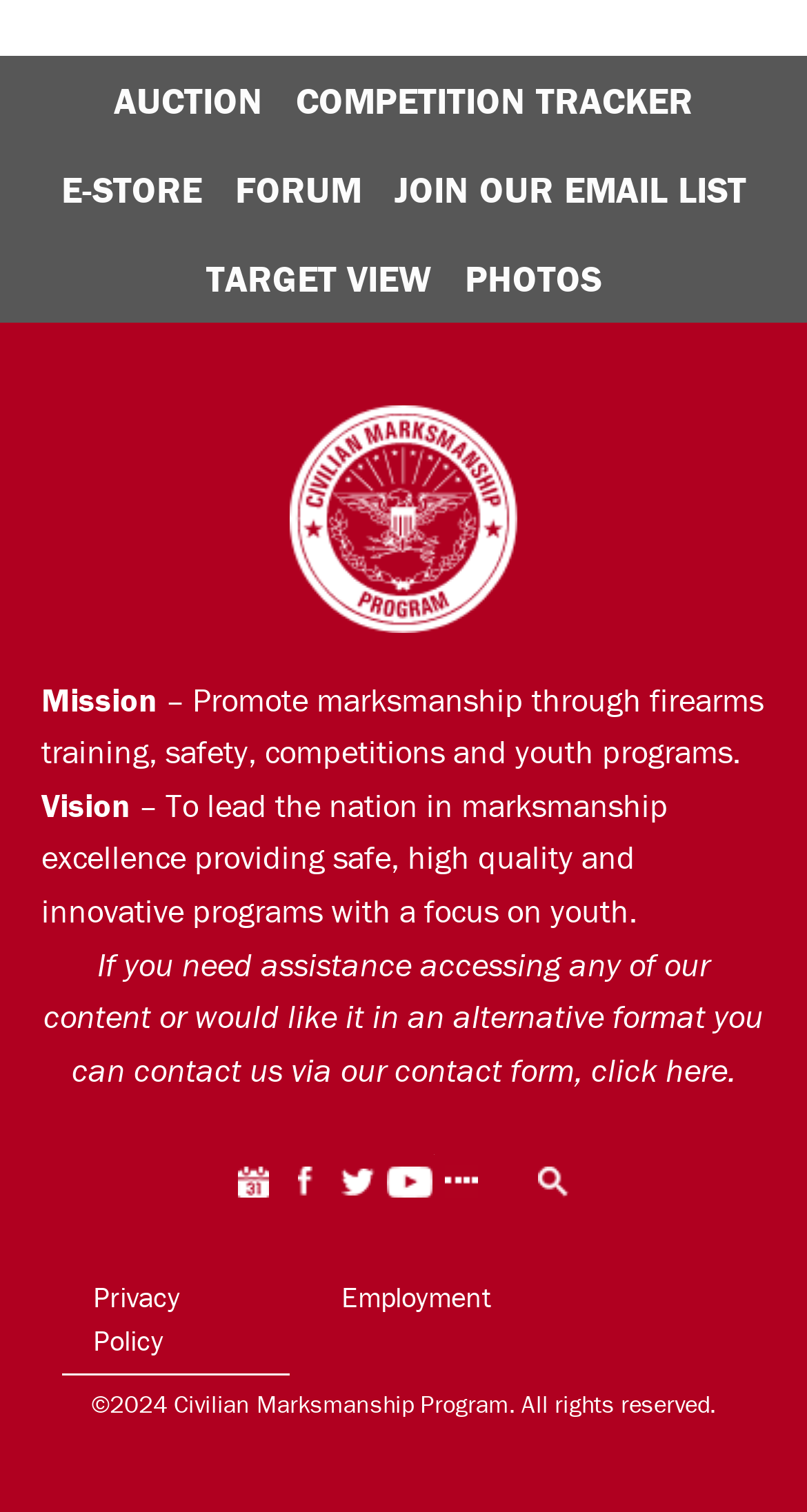Locate the bounding box coordinates of the segment that needs to be clicked to meet this instruction: "Search for something".

[0.654, 0.753, 0.718, 0.81]